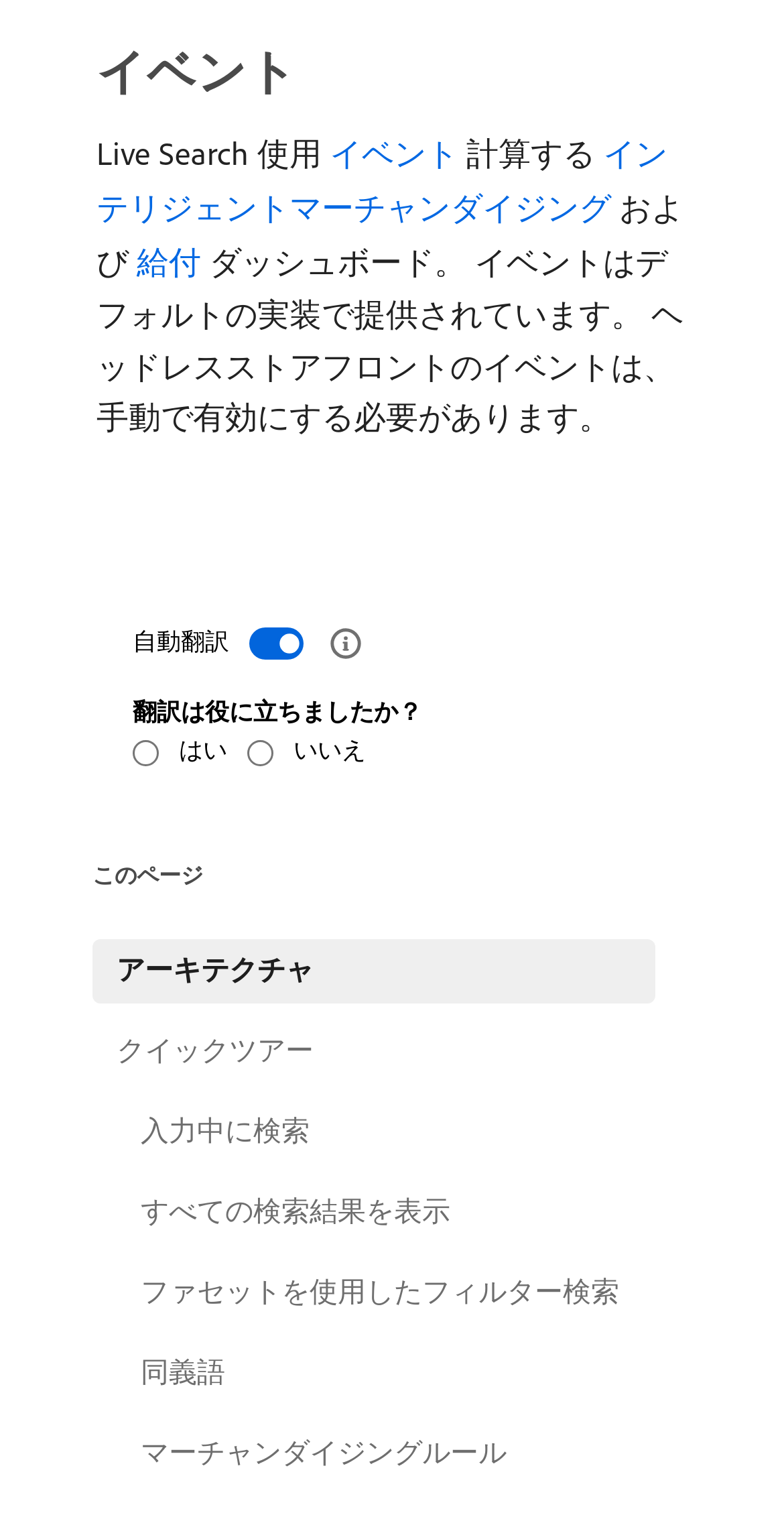Identify the bounding box coordinates necessary to click and complete the given instruction: "Click the 'Home' link".

None